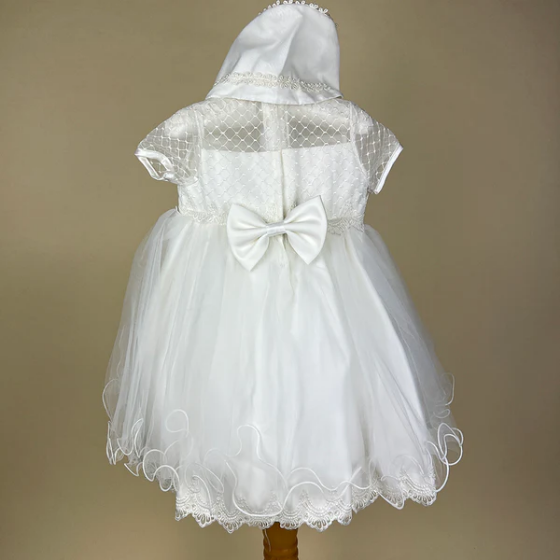What is the length of the skirt?
Answer the question with detailed information derived from the image.

According to the caption, the skirt 'flows gracefully to knee-length', implying that the skirt reaches just above the knee.